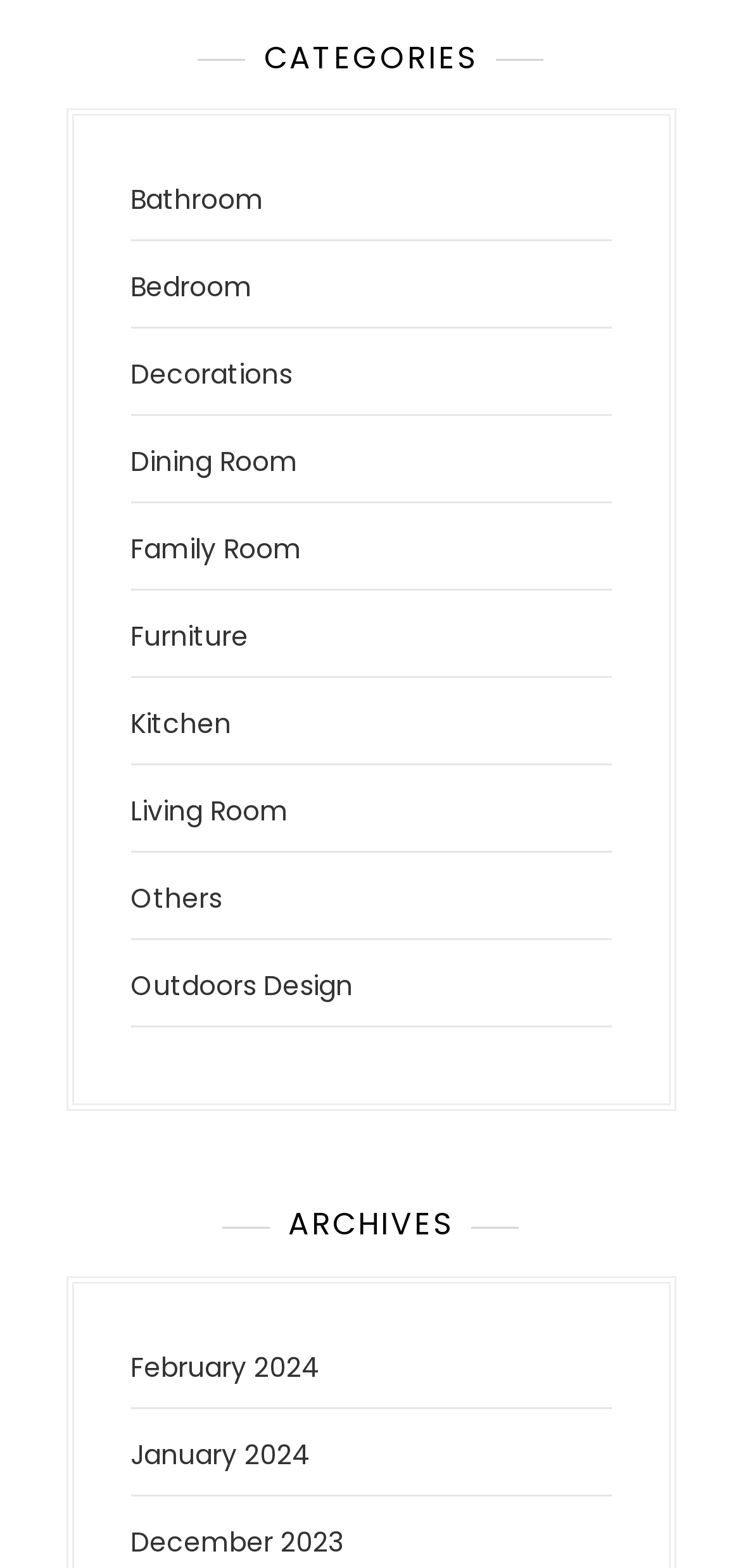Please identify the bounding box coordinates of the area I need to click to accomplish the following instruction: "Check out Outdoor Design ideas".

[0.176, 0.617, 0.476, 0.641]